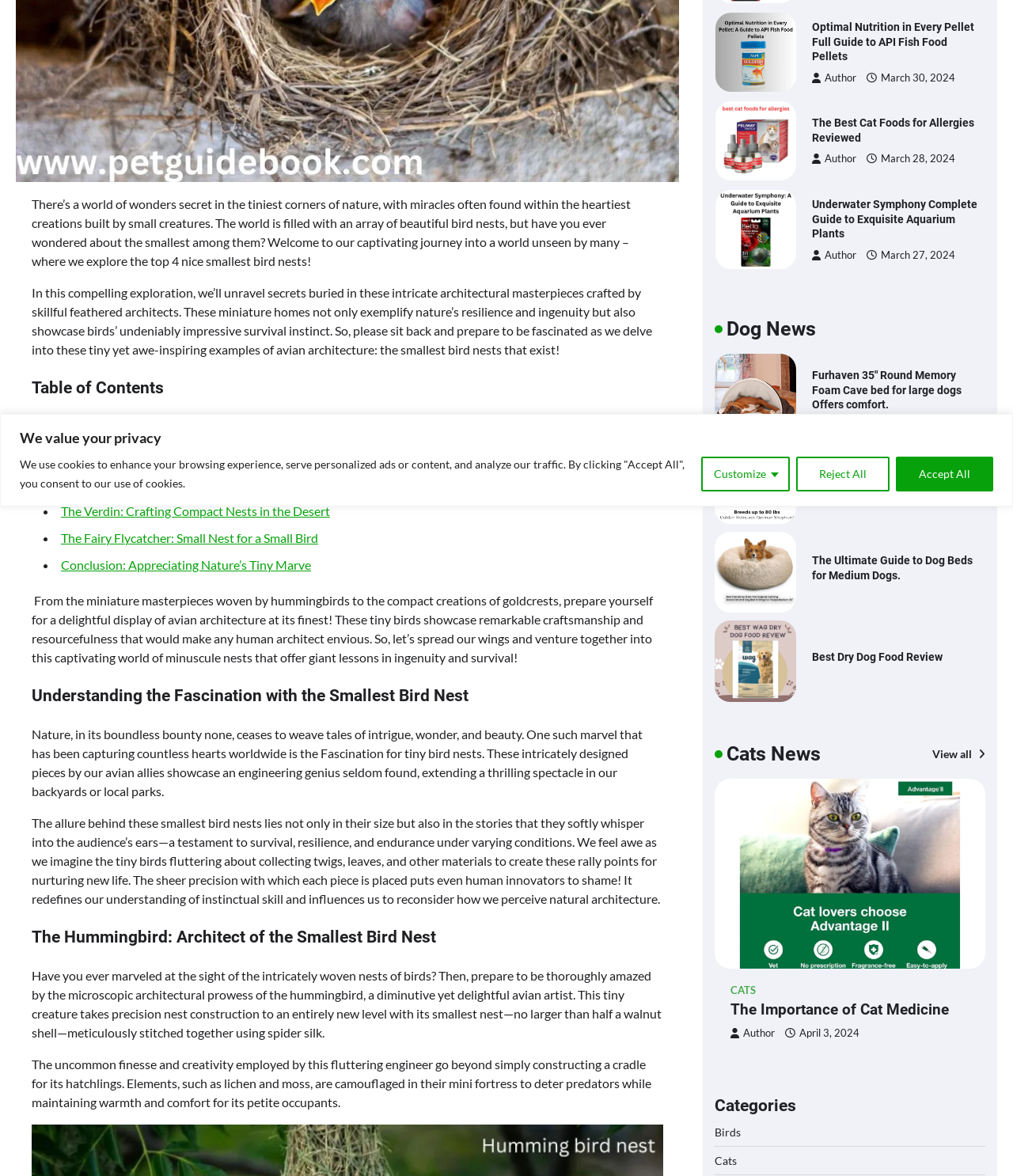Locate the bounding box of the UI element described in the following text: "March 26, 2024".

[0.484, 0.89, 0.572, 0.9]